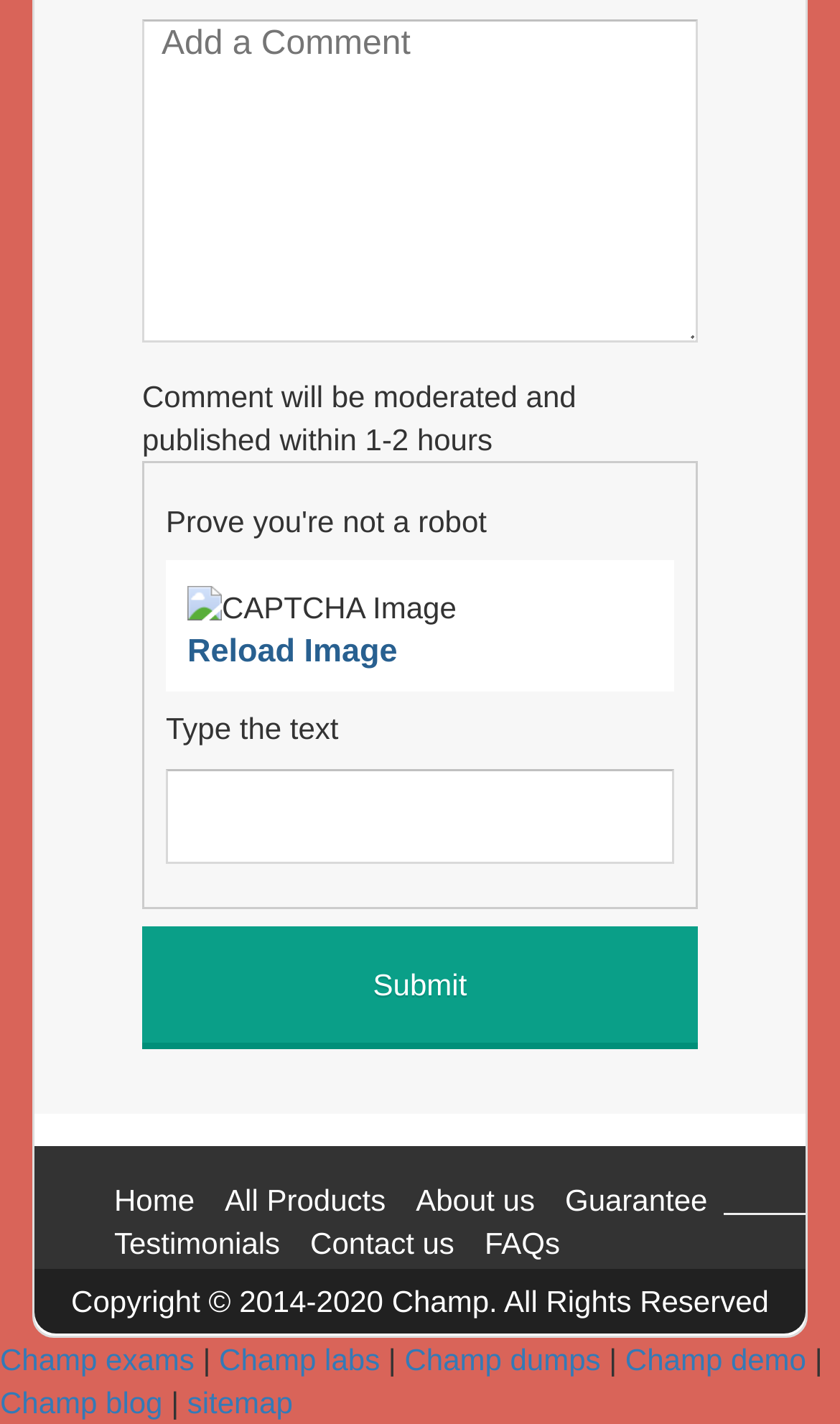Please find the bounding box coordinates in the format (top-left x, top-left y, bottom-right x, bottom-right y) for the given element description. Ensure the coordinates are floating point numbers between 0 and 1. Description: name="content" placeholder="Add a Comment"

[0.169, 0.014, 0.831, 0.241]